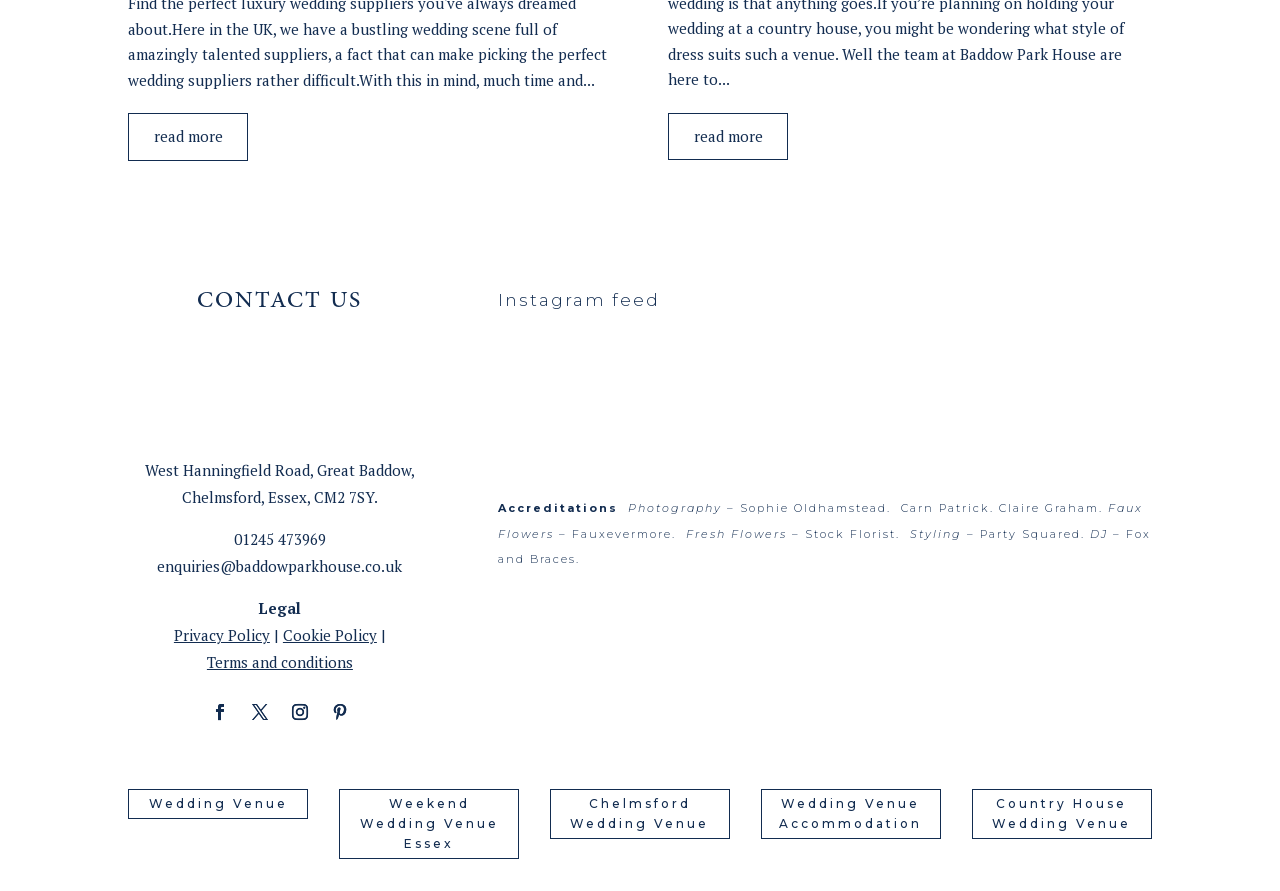Find the bounding box of the UI element described as follows: "Follow".

[0.191, 0.782, 0.216, 0.818]